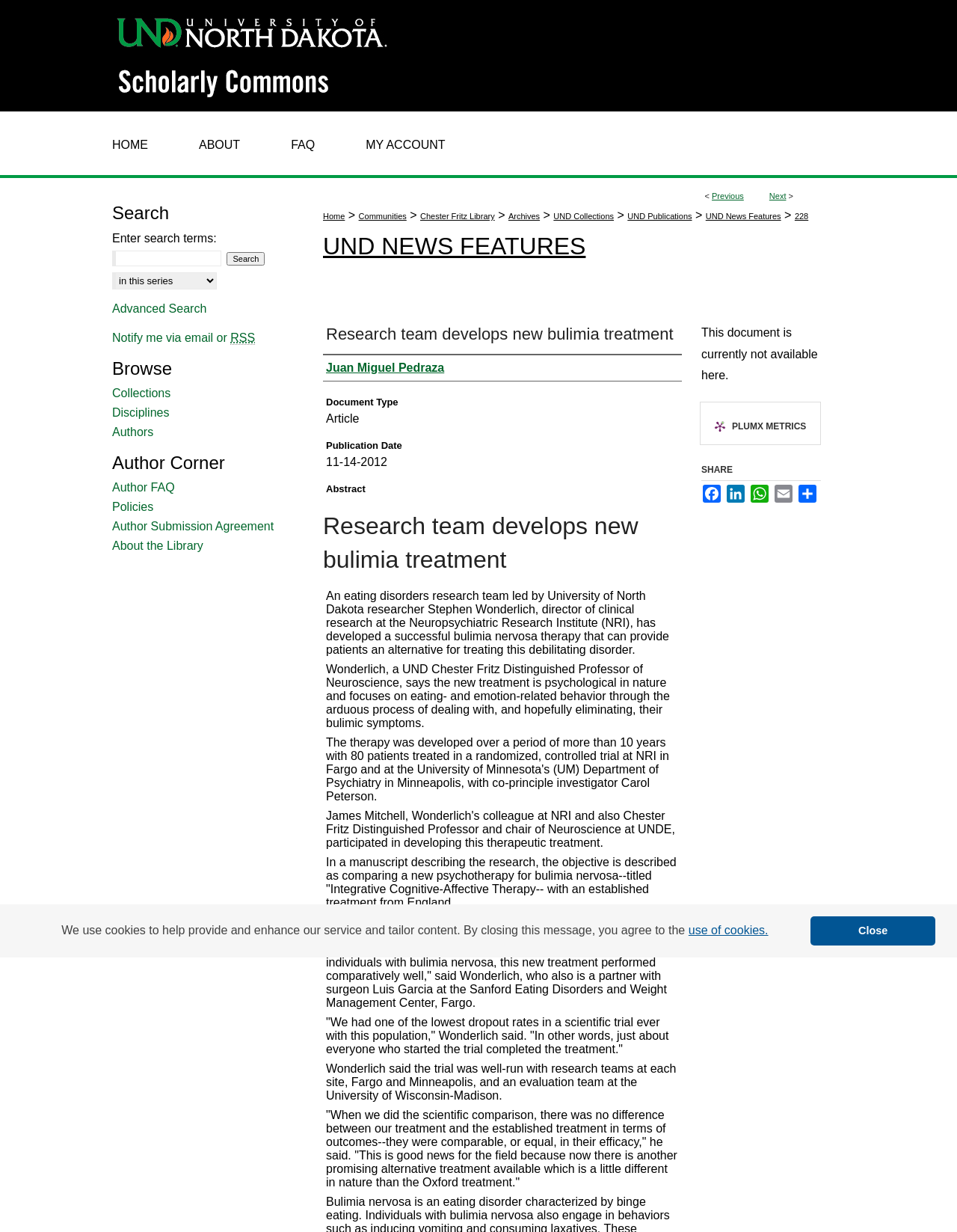Determine the bounding box coordinates for the UI element with the following description: "title="University of North Dakota"". The coordinates should be four float numbers between 0 and 1, represented as [left, top, right, bottom].

[0.117, 0.0, 0.41, 0.05]